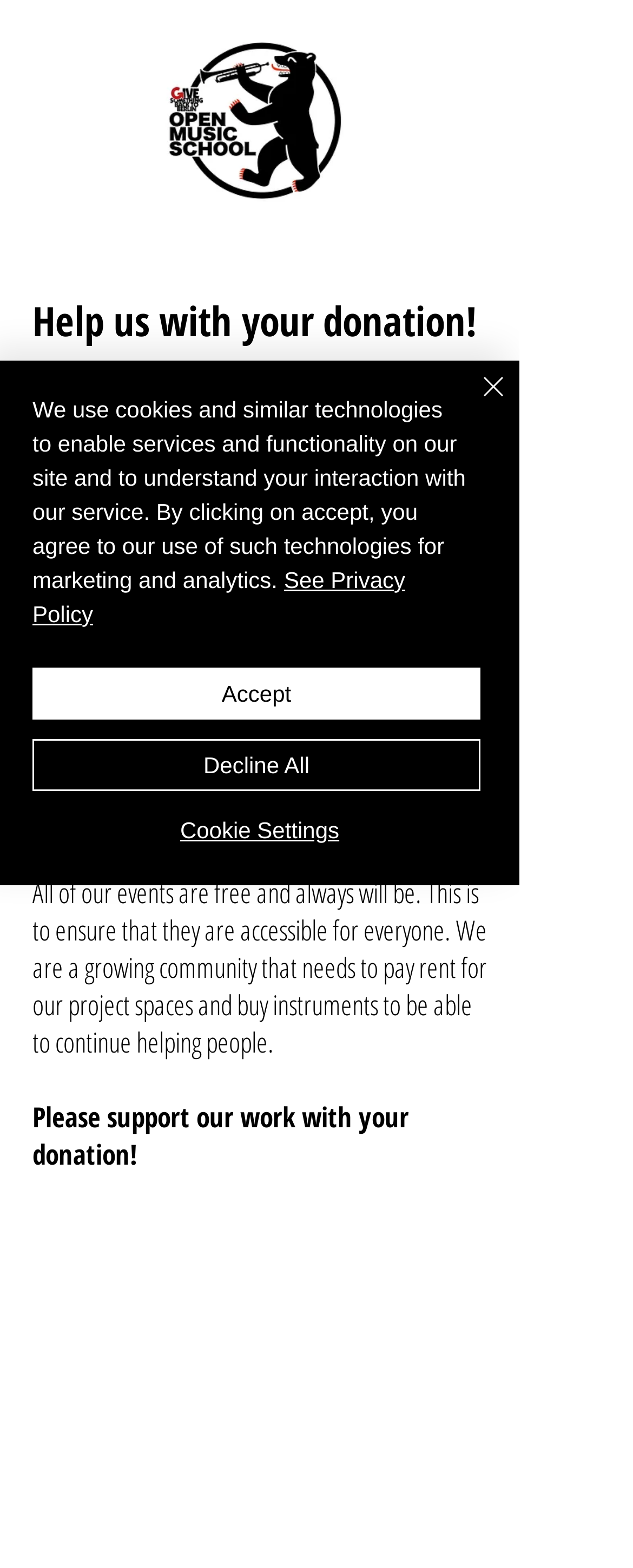Kindly respond to the following question with a single word or a brief phrase: 
What is the goal of the Open Music School's events?

To be accessible for everyone